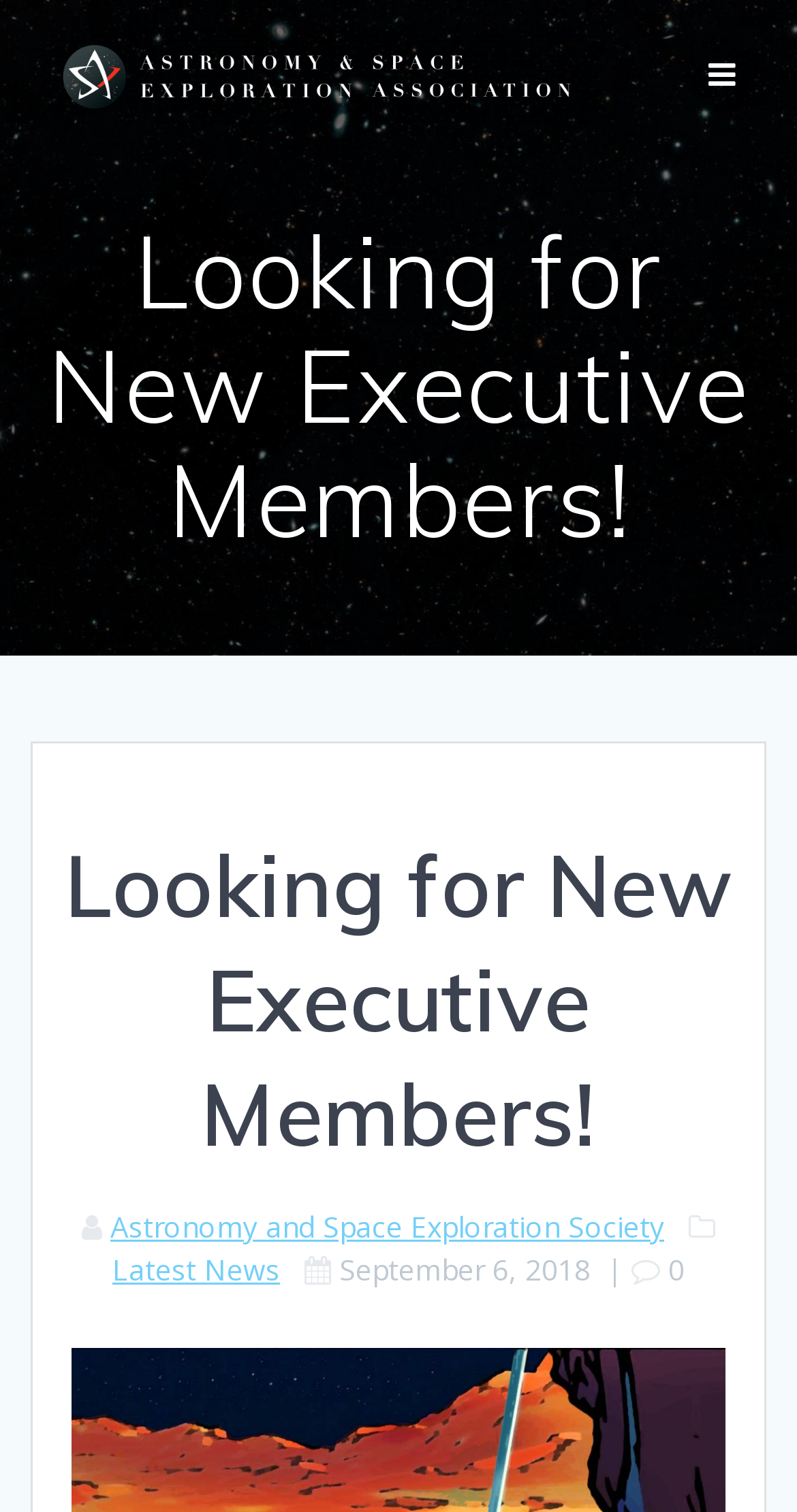Give a one-word or phrase response to the following question: What is the purpose of the webpage?

To recruit new executive members